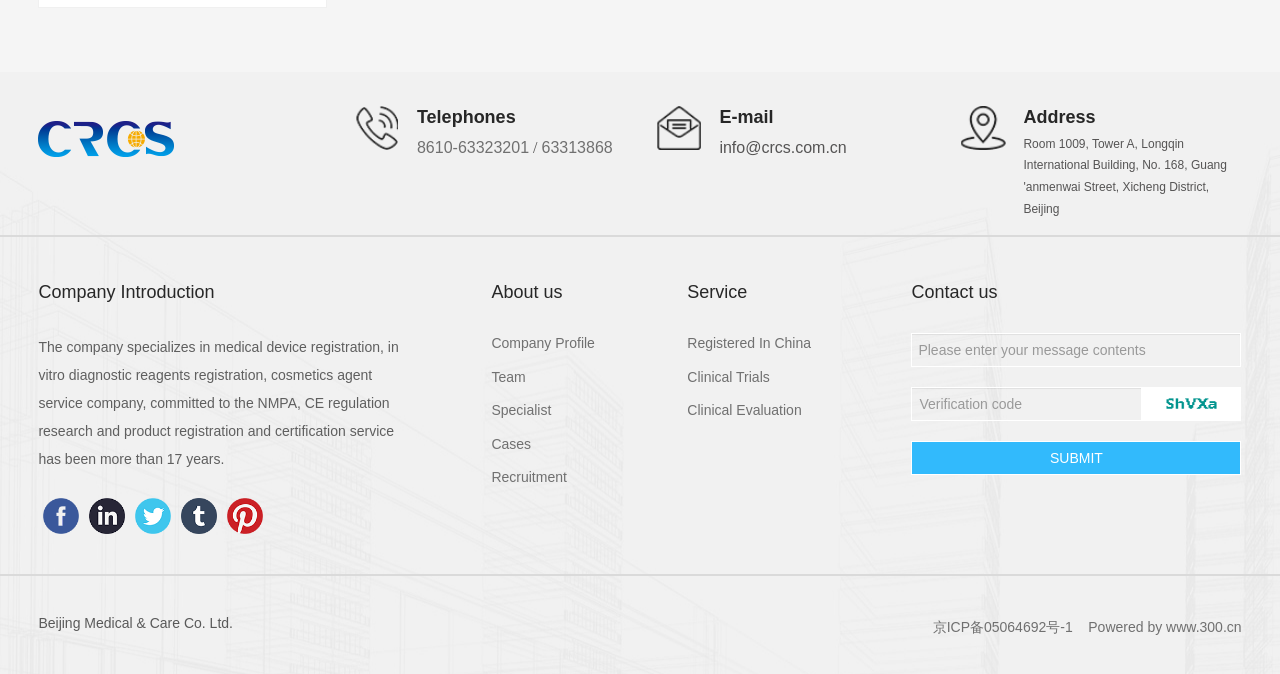Based on the image, give a detailed response to the question: What is the company's name?

The company's name can be found at the bottom of the webpage, where it is written as 'Beijing Medical & Care Co. Ltd.'